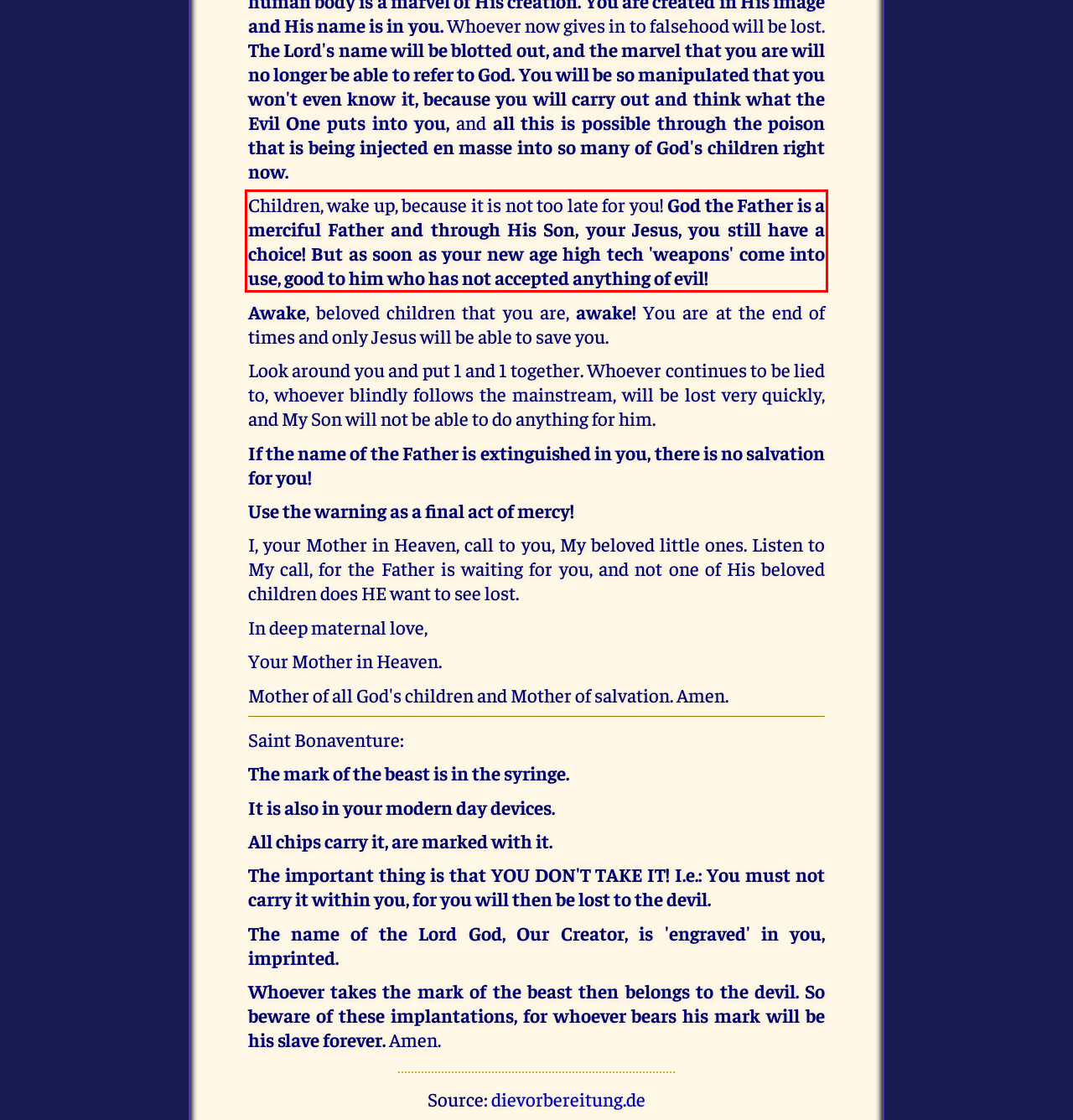You are looking at a screenshot of a webpage with a red rectangle bounding box. Use OCR to identify and extract the text content found inside this red bounding box.

Children, wake up, because it is not too late for you! God the Father is a merciful Father and through His Son, your Jesus, you still have a choice! But as soon as your new age high tech 'weapons' come into use, good to him who has not accepted anything of evil!